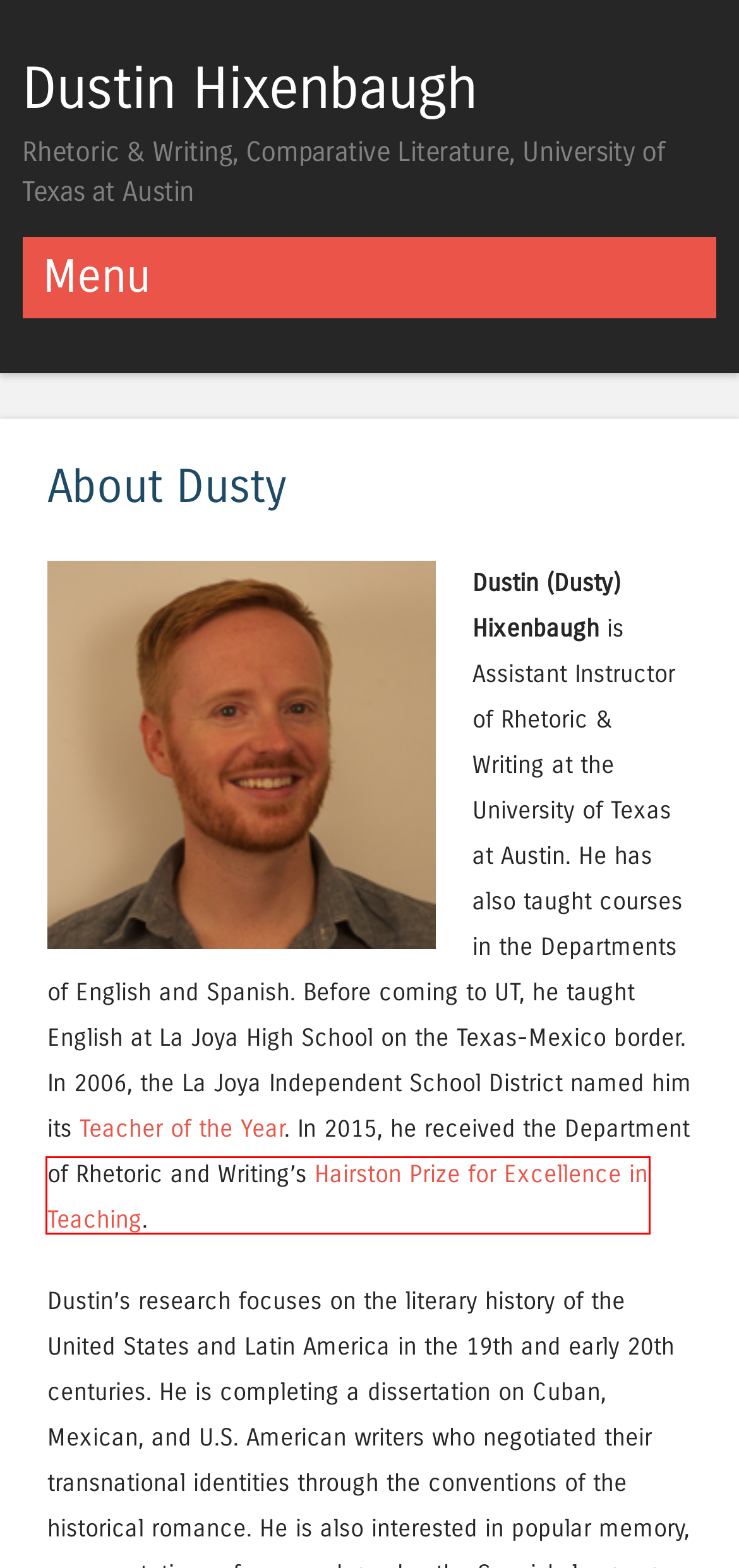Look at the screenshot of a webpage where a red bounding box surrounds a UI element. Your task is to select the best-matching webpage description for the new webpage after you click the element within the bounding box. The available options are:
A. Blog Tool, Publishing Platform, and CMS – WordPress.org
B. March | 2015 | Dustin Hixenbaugh
C. Dustin Hixenbaugh | Bethany College - Academia.edu
D. Log In ‹ Dustin Hixenbaugh — WordPress
E. November | 2015 | Dustin Hixenbaugh
F. April | 2015 | Dustin Hixenbaugh
G. Dustin Hixenbaugh | Rhetoric & Writing, Comparative Literature, University of Texas at Austin
H. Rhetoric and Writing | Liberal Arts | UT - Austin

H